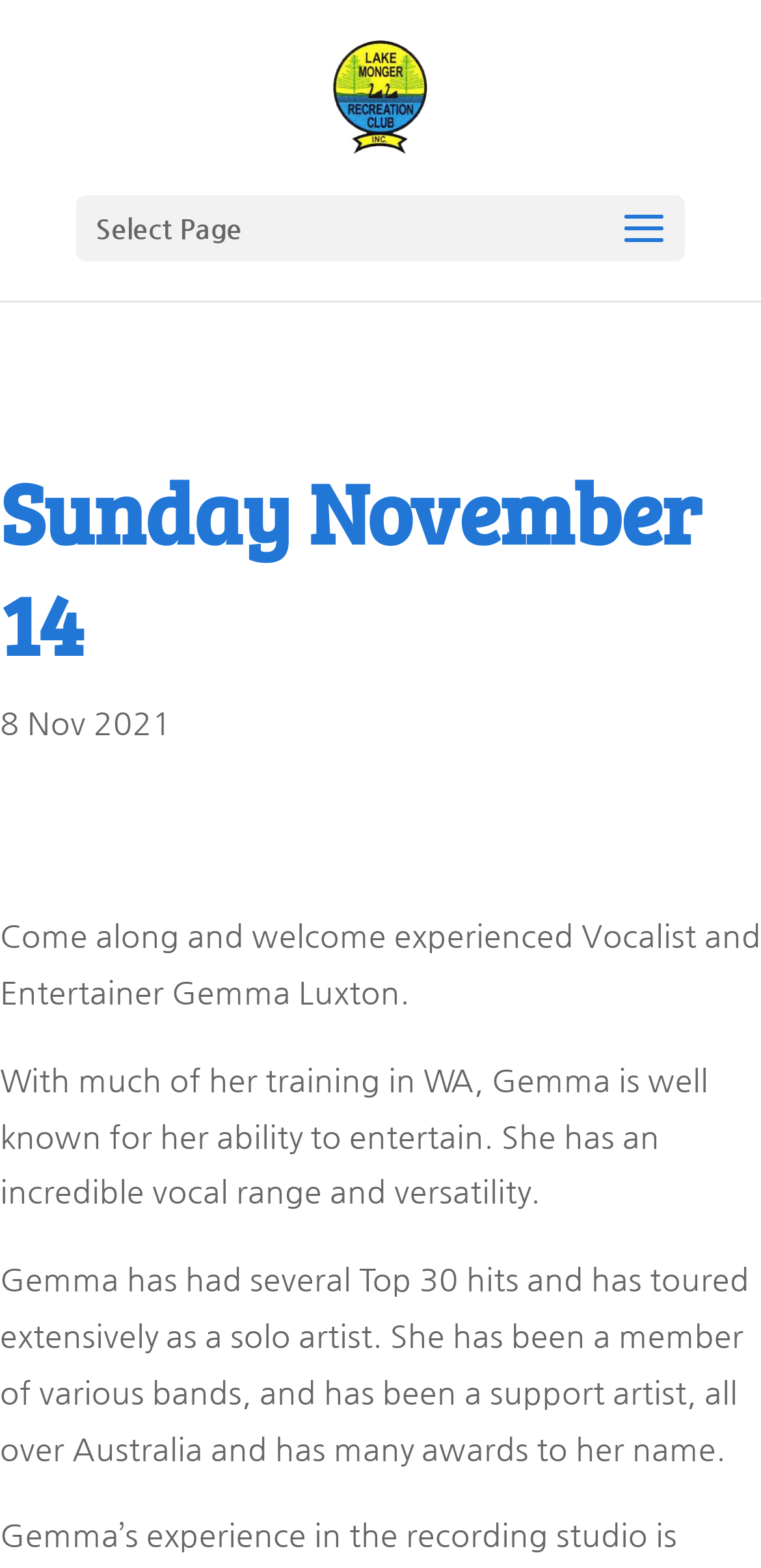Please answer the following question as detailed as possible based on the image: 
What is the bounding box coordinate of the image?

I found the answer by looking at the image element's bounding box coordinates, which are [0.436, 0.025, 0.564, 0.1].